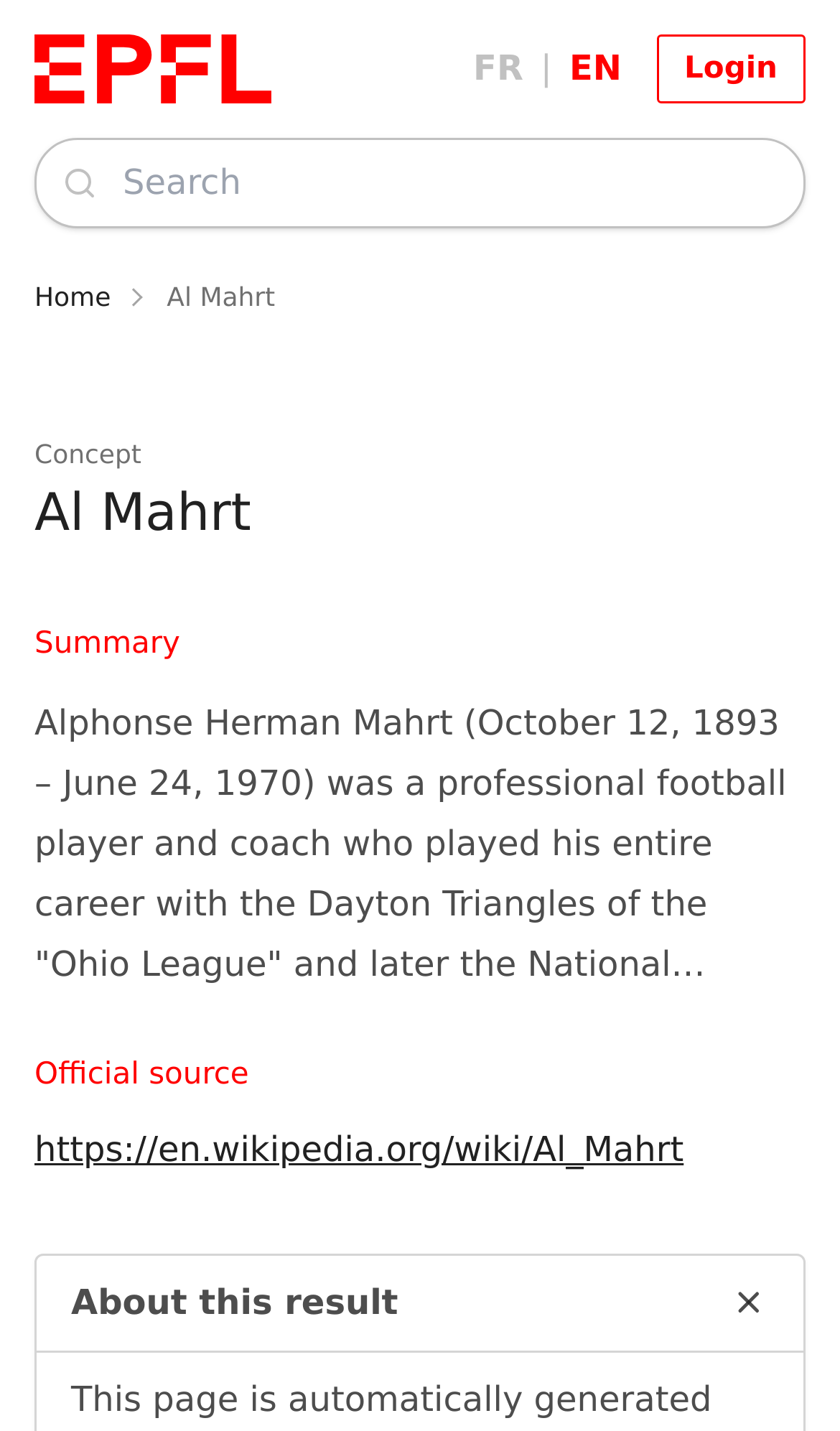What is the type of content on this webpage?
Please give a detailed and elaborate answer to the question.

I found the answer by looking at the structure and content of the webpage, which suggests that it is a biographical page about a person named Al Mahrt. The webpage contains a summary and other information about the person's life.